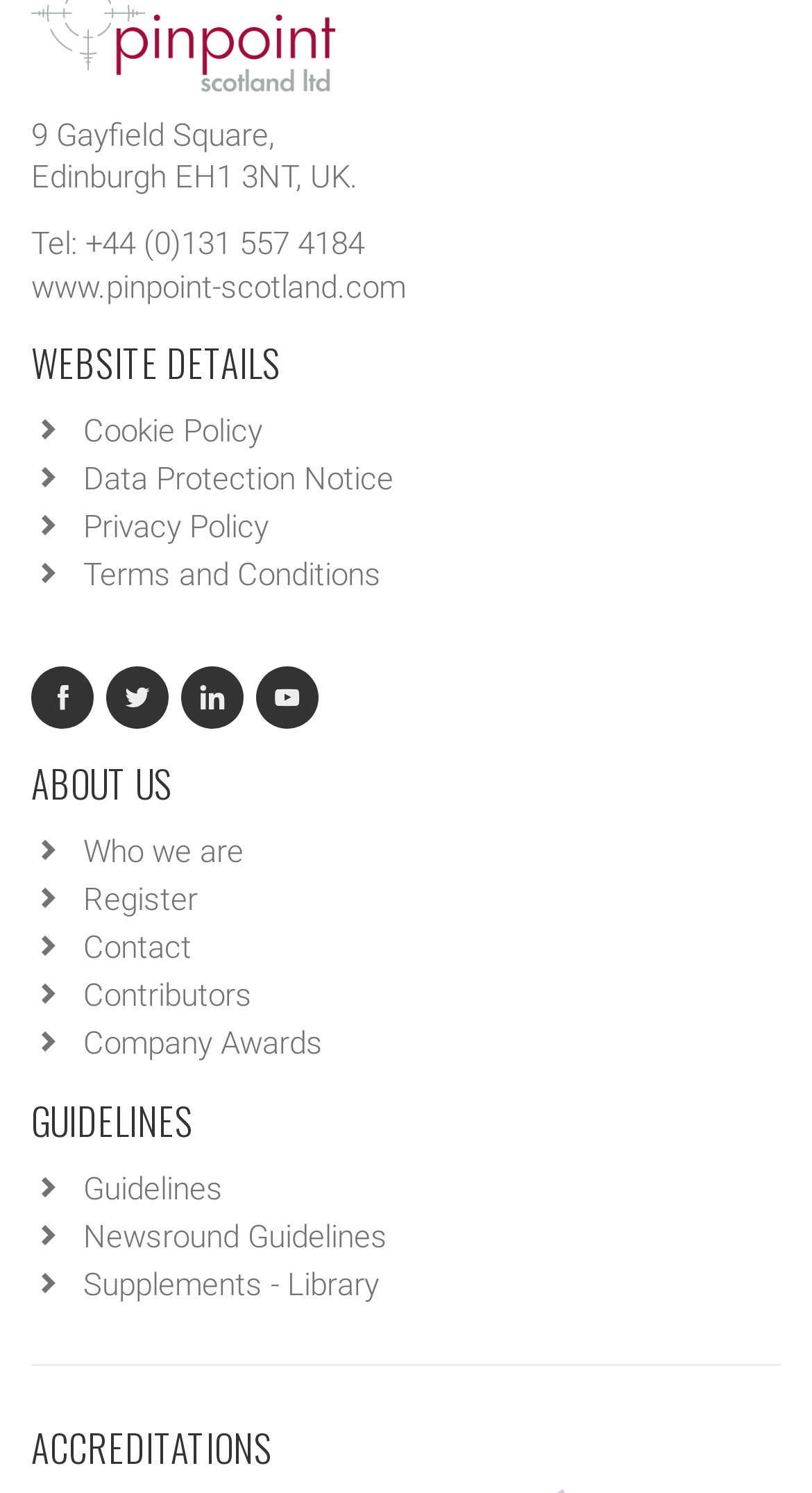Find the bounding box coordinates for the area that must be clicked to perform this action: "visit the website".

[0.038, 0.179, 0.5, 0.205]